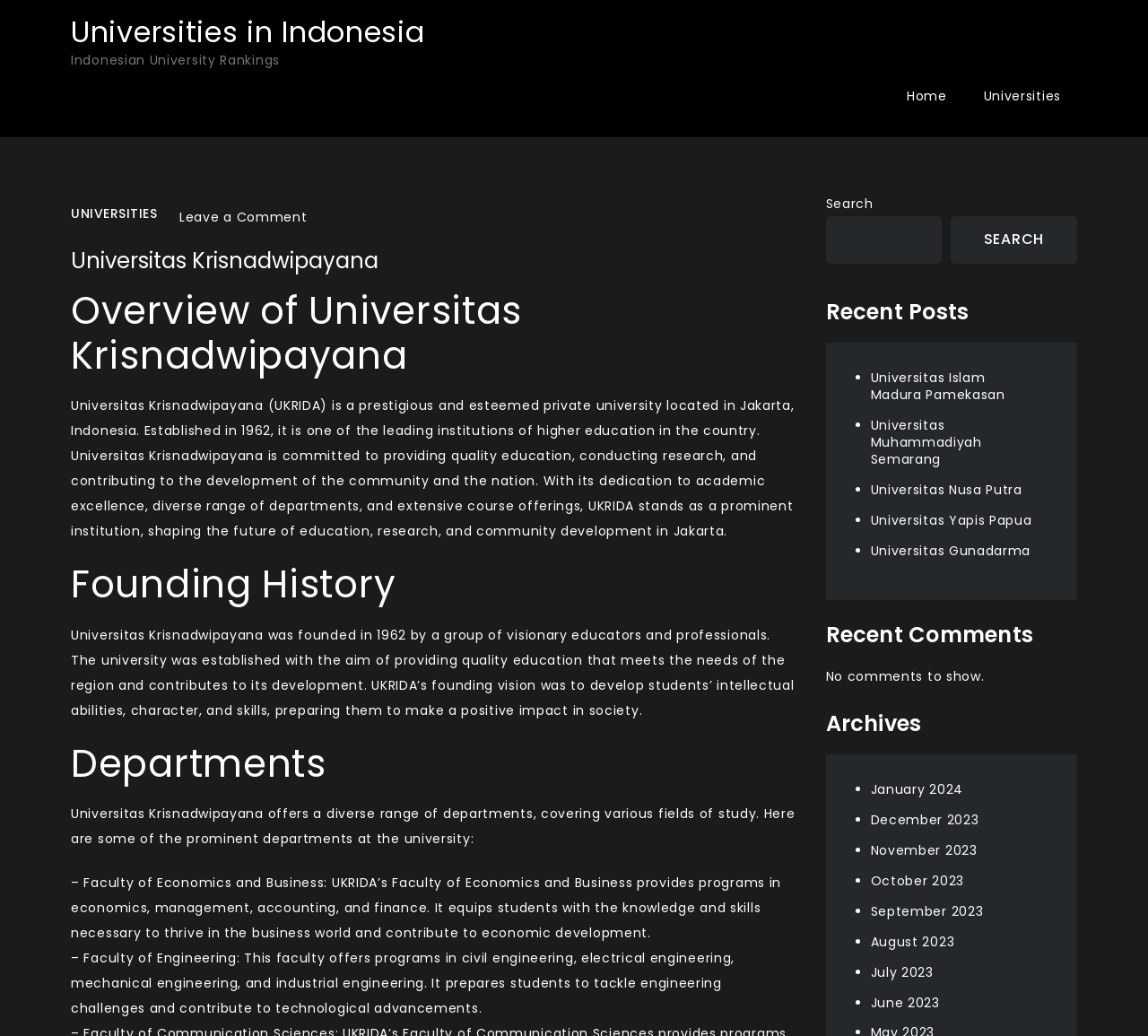Determine the bounding box coordinates of the region I should click to achieve the following instruction: "Click on the 'Providers' link". Ensure the bounding box coordinates are four float numbers between 0 and 1, i.e., [left, top, right, bottom].

None